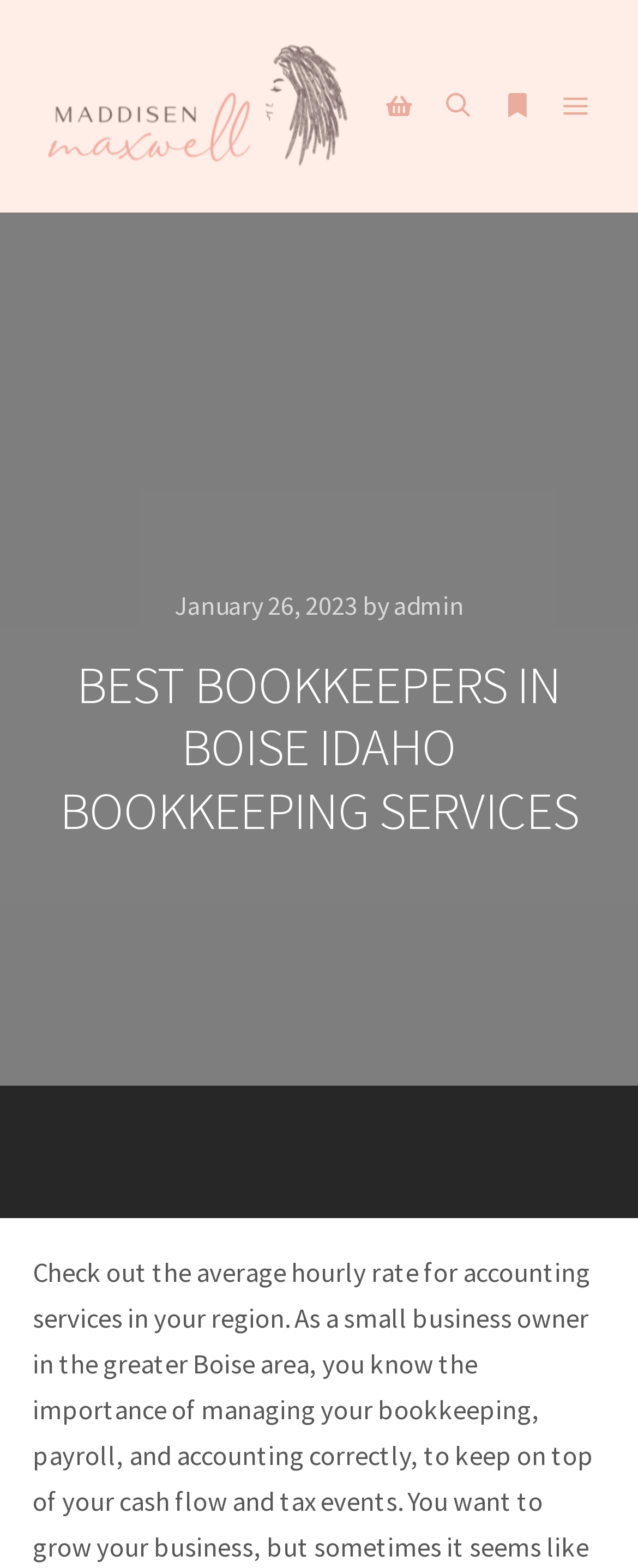Provide a short, one-word or phrase answer to the question below:
What is the date mentioned on the webpage?

January 26, 2023